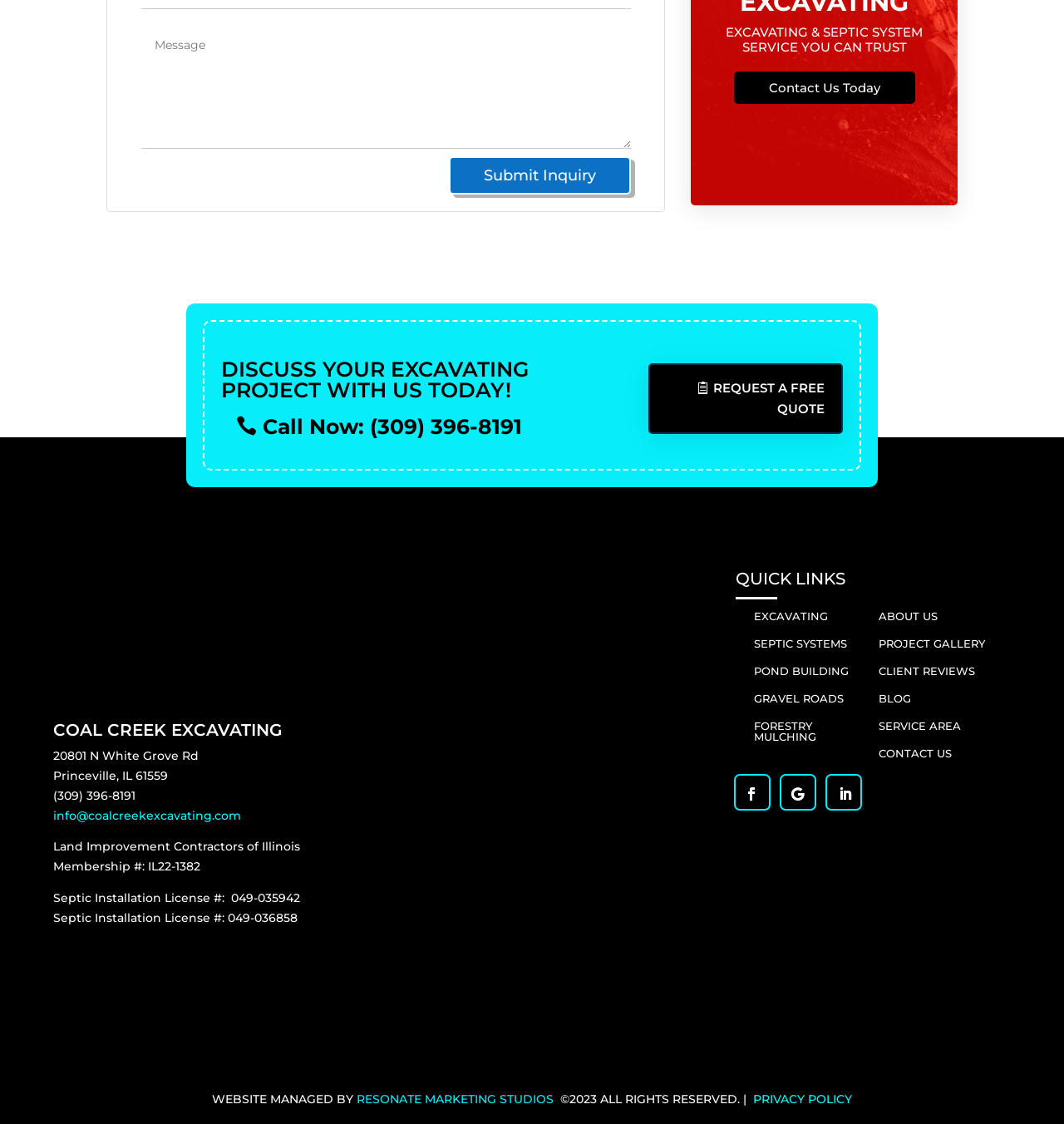Determine the bounding box coordinates of the clickable region to execute the instruction: "View project gallery". The coordinates should be four float numbers between 0 and 1, denoted as [left, top, right, bottom].

[0.826, 0.568, 0.926, 0.579]